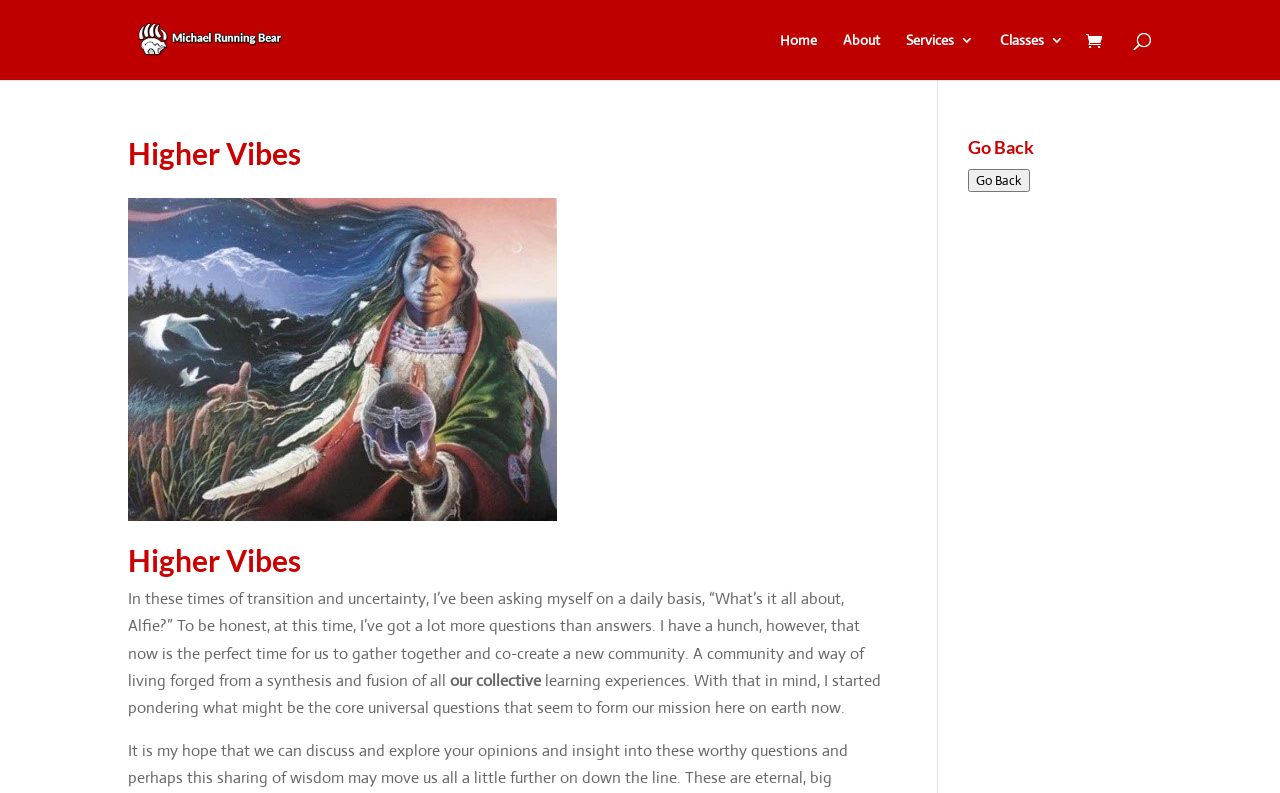Answer this question using a single word or a brief phrase:
What is the theme of the webpage content?

Transition and uncertainty